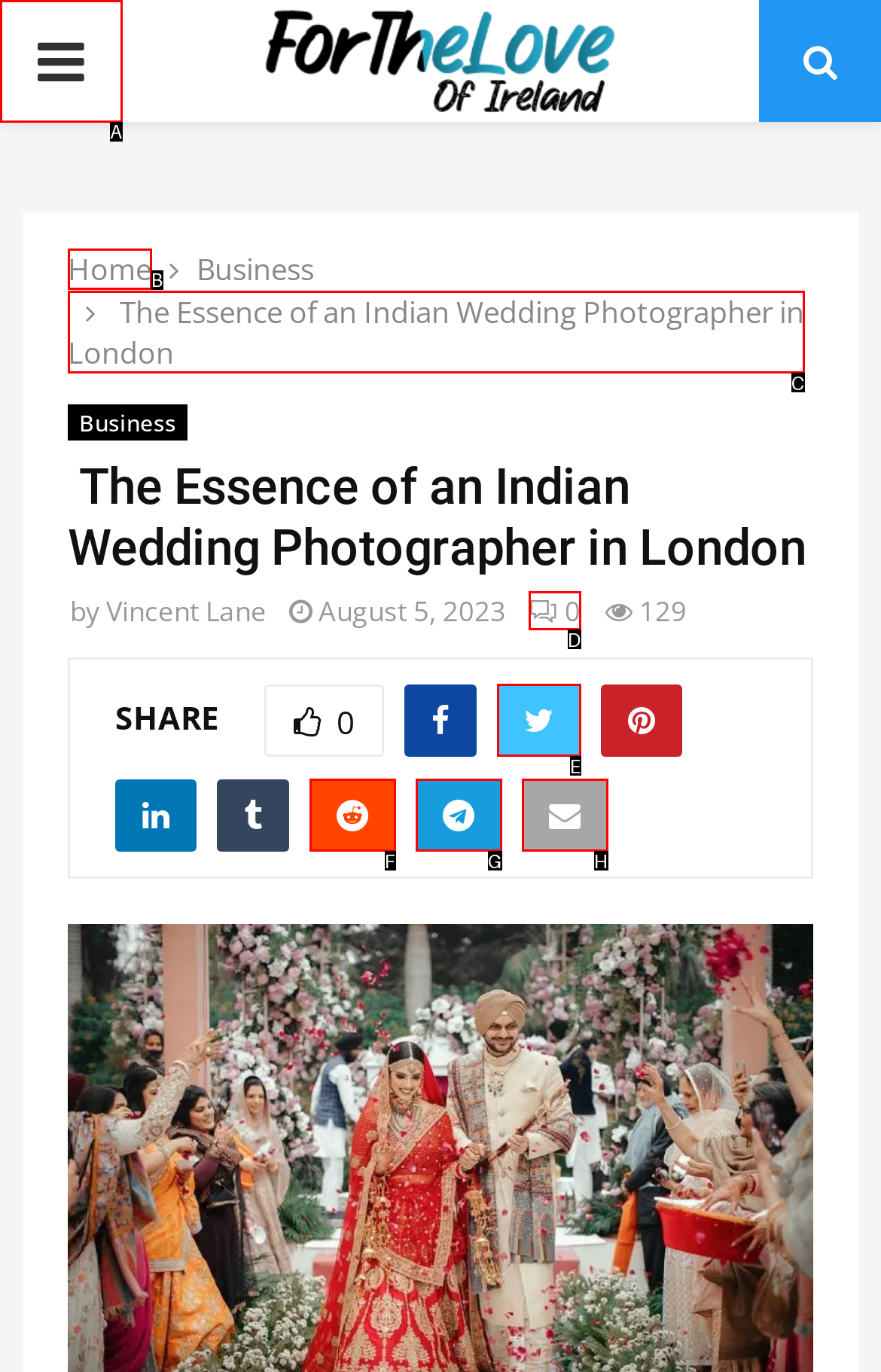For the task "Read the article about The Essence of an Indian Wedding Photographer in London", which option's letter should you click? Answer with the letter only.

C